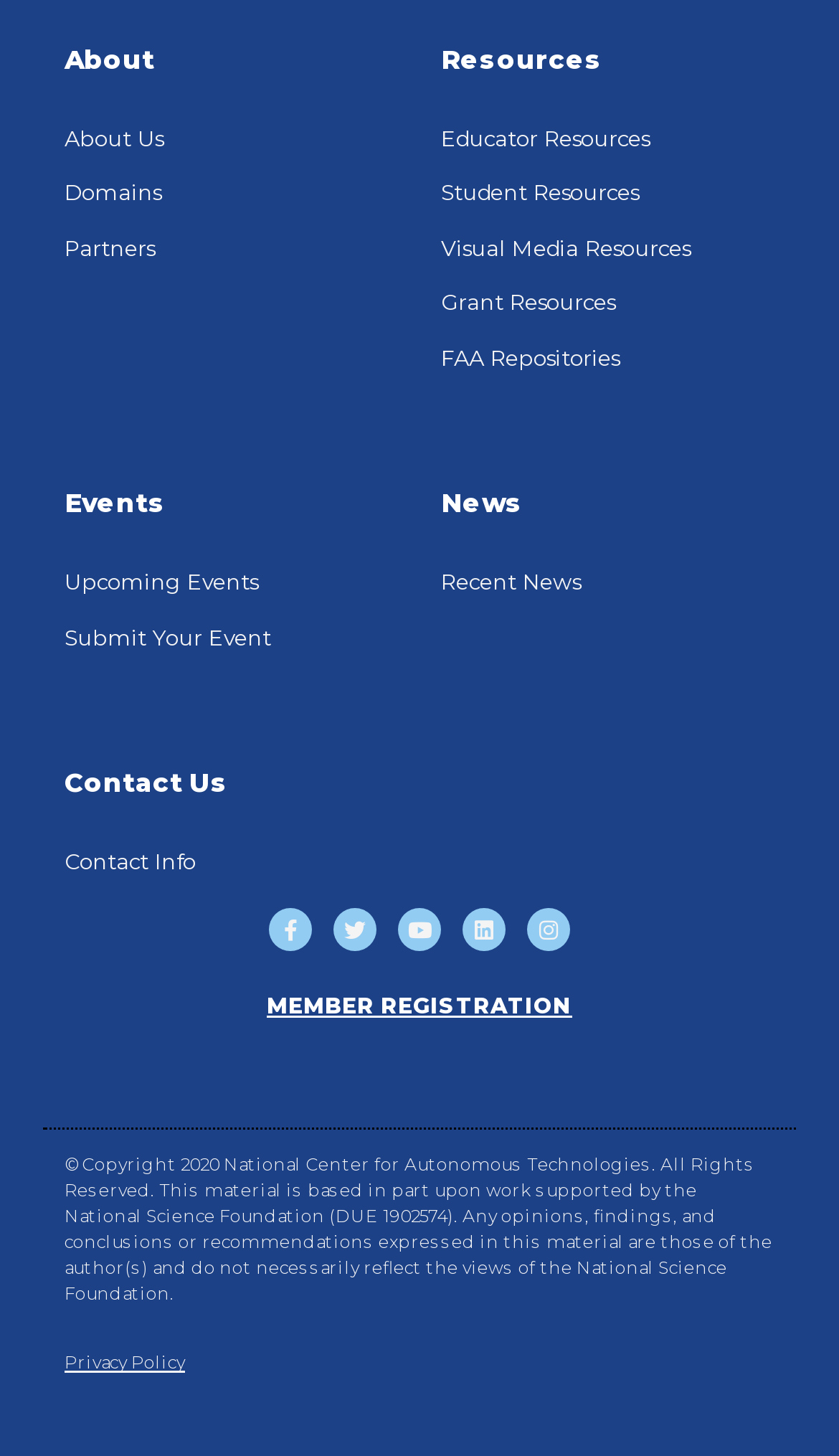Indicate the bounding box coordinates of the element that needs to be clicked to satisfy the following instruction: "Click About link". The coordinates should be four float numbers between 0 and 1, i.e., [left, top, right, bottom].

[0.077, 0.029, 0.185, 0.051]